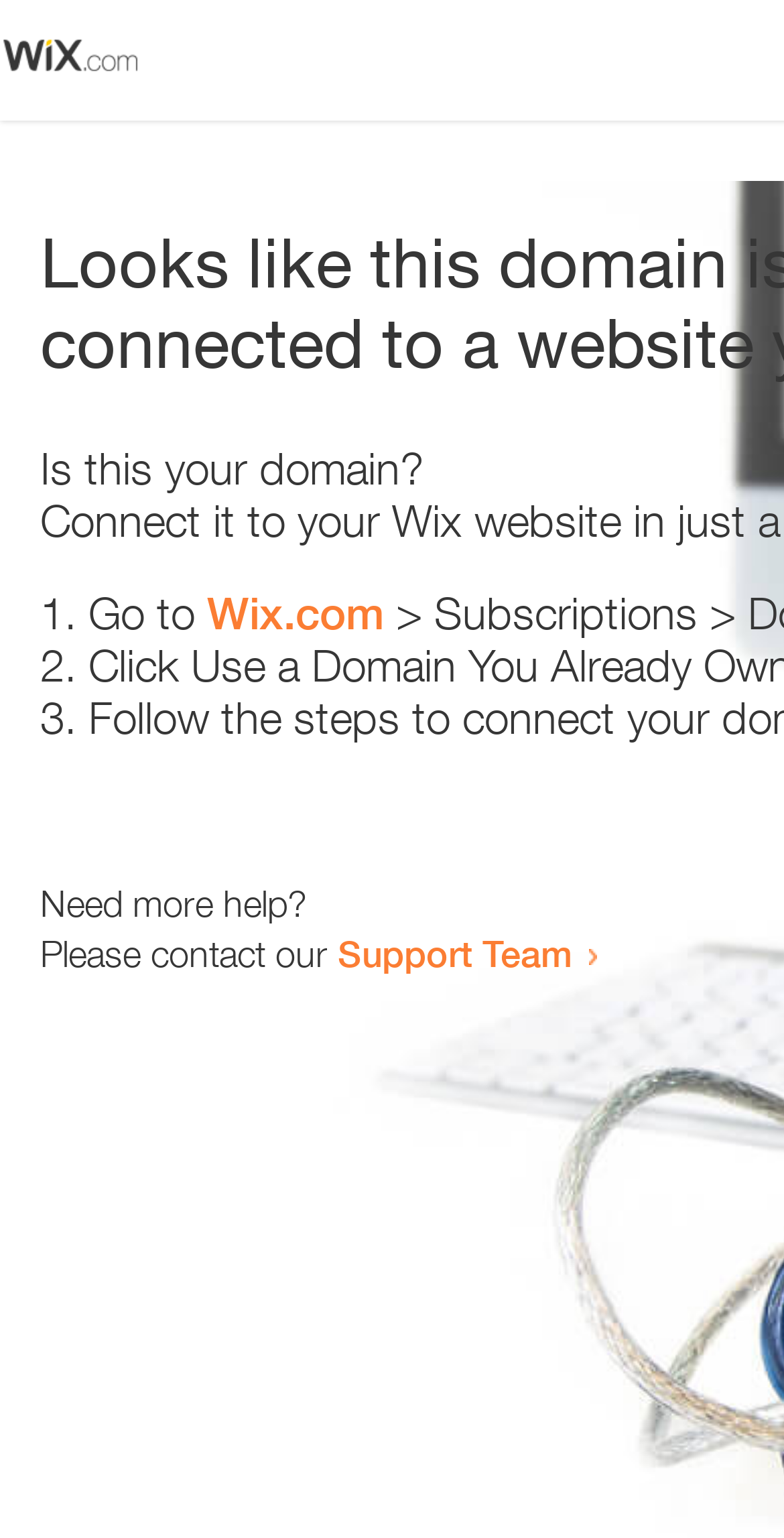What is the support team contact method?
Provide an in-depth and detailed explanation in response to the question.

The webpage contains a link 'Support Team' which suggests that the support team can be contacted by clicking on this link. The exact contact method is not specified, but it is likely to be an email or a contact form.